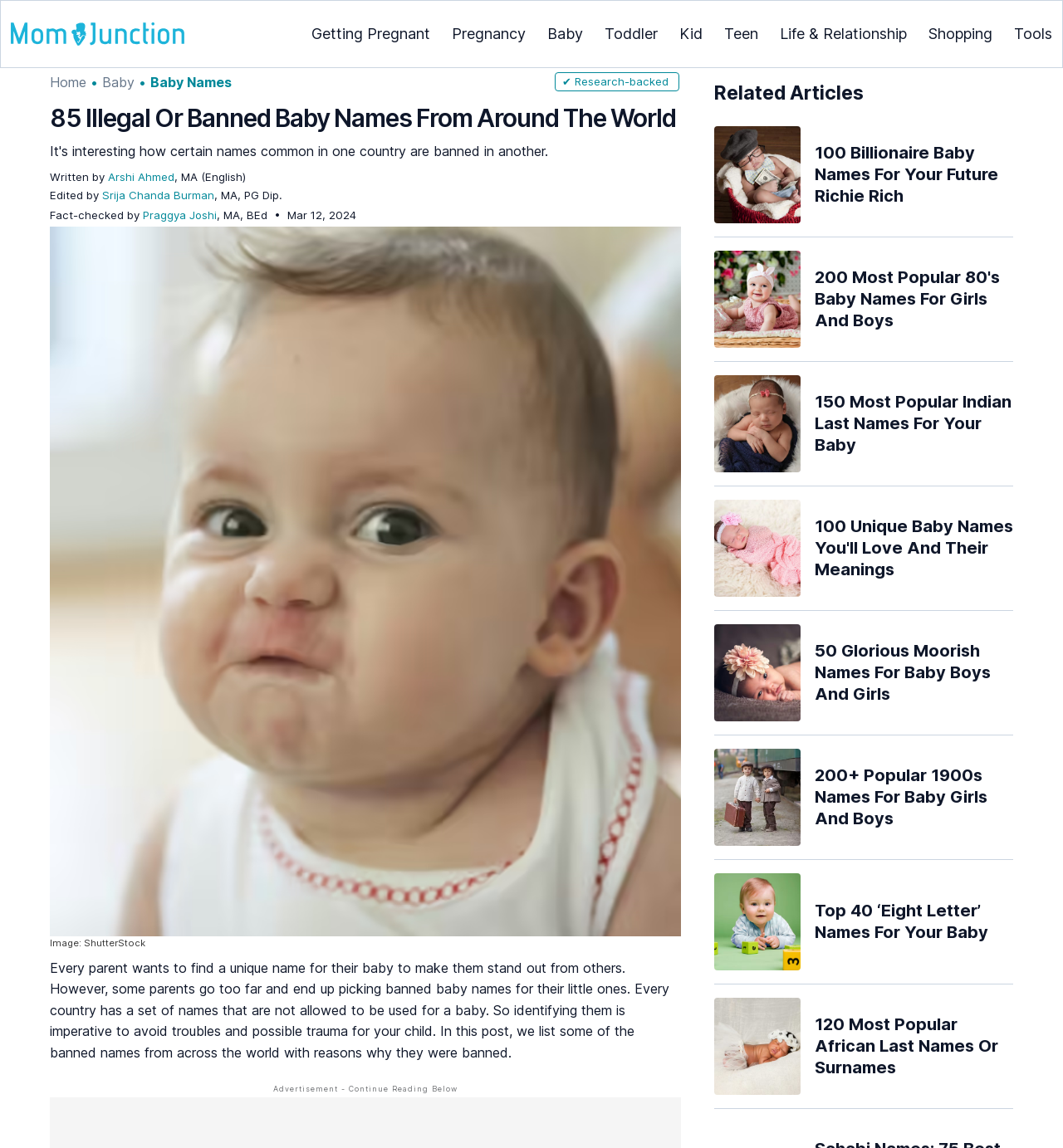How many links are in the top navigation bar?
Provide an in-depth answer to the question, covering all aspects.

I counted the links in the top navigation bar, which are 'Getting Pregnant', 'Pregnancy', 'Baby', 'Toddler', 'Kid', 'Teen', 'Life & Relationship', 'Shopping', and 'Tools'. There are 9 links in total.